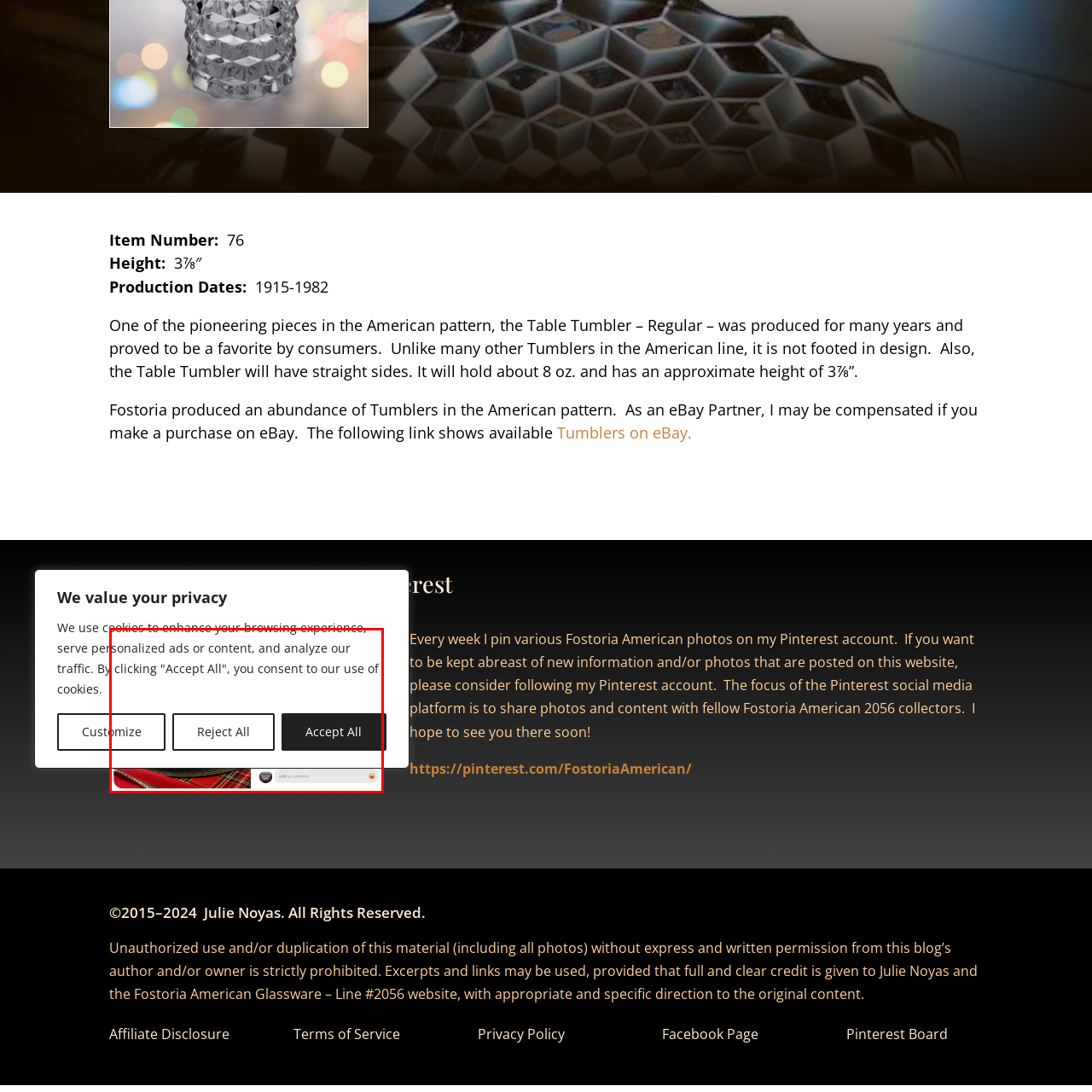Look at the image within the red outlined box, How many primary options are presented to users for interaction? Provide a one-word or brief phrase answer.

Three